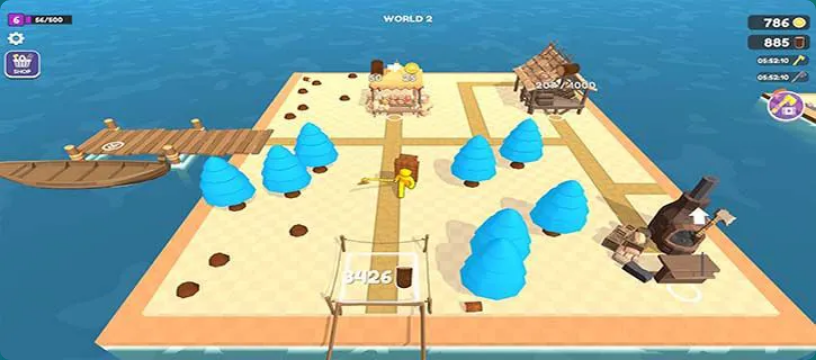Generate an in-depth description of the image you see.

In this vibrant screenshot from a 3D adventure game, players explore "World 2," depicted in a colorful and engaging environment. The scene features a sandy island surrounded by blue waters, with visible structures and trees enhancing the gameplay atmosphere. 

Key elements include a wooden dock on the left where players can access boats, and resource gathering is emphasized with several blue pine-like trees scattered throughout the island, indicating areas for collection. A character, represented in a bright yellow hue, is seen navigating the paths, highlighting the exploration aspect of the game. 

Buildings and landmarks, such as a workshop and an upgraded structure adorned with coins, suggest opportunities for crafting and resource management, essential gameplay mechanics. The interface displays vital game statistics on the right side, showcasing scores and timers, reflecting the interactive and competitive nature of the game. This screenshot encapsulates the essence of adventure and strategy inherent in survival gameplay, inviting players to delve into the rich world awaiting discovery.